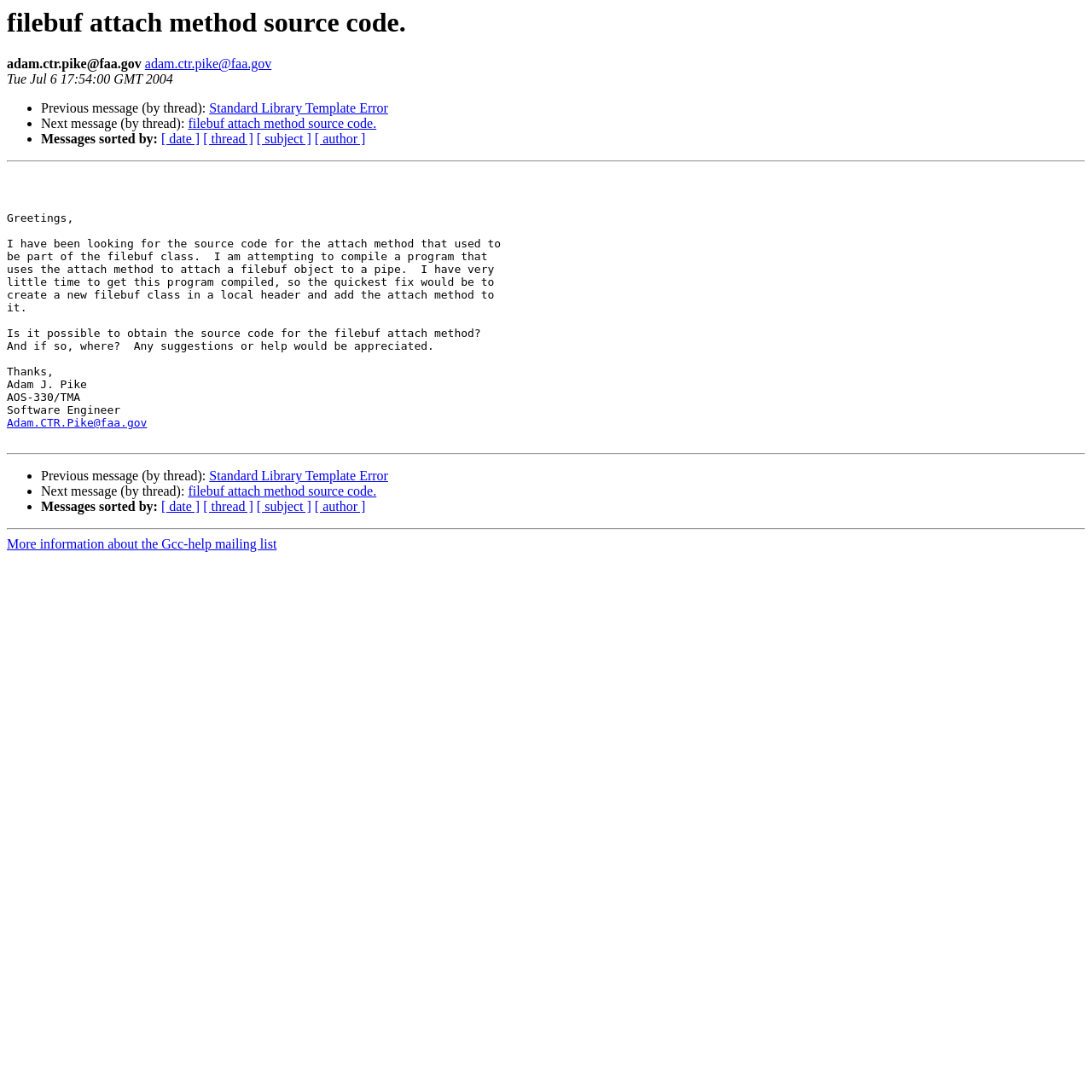Please provide a comprehensive response to the question below by analyzing the image: 
What is the date of the email?

The date of the email is mentioned at the top of the page as 'Tue Jul 6 17:54:00 GMT 2004'.